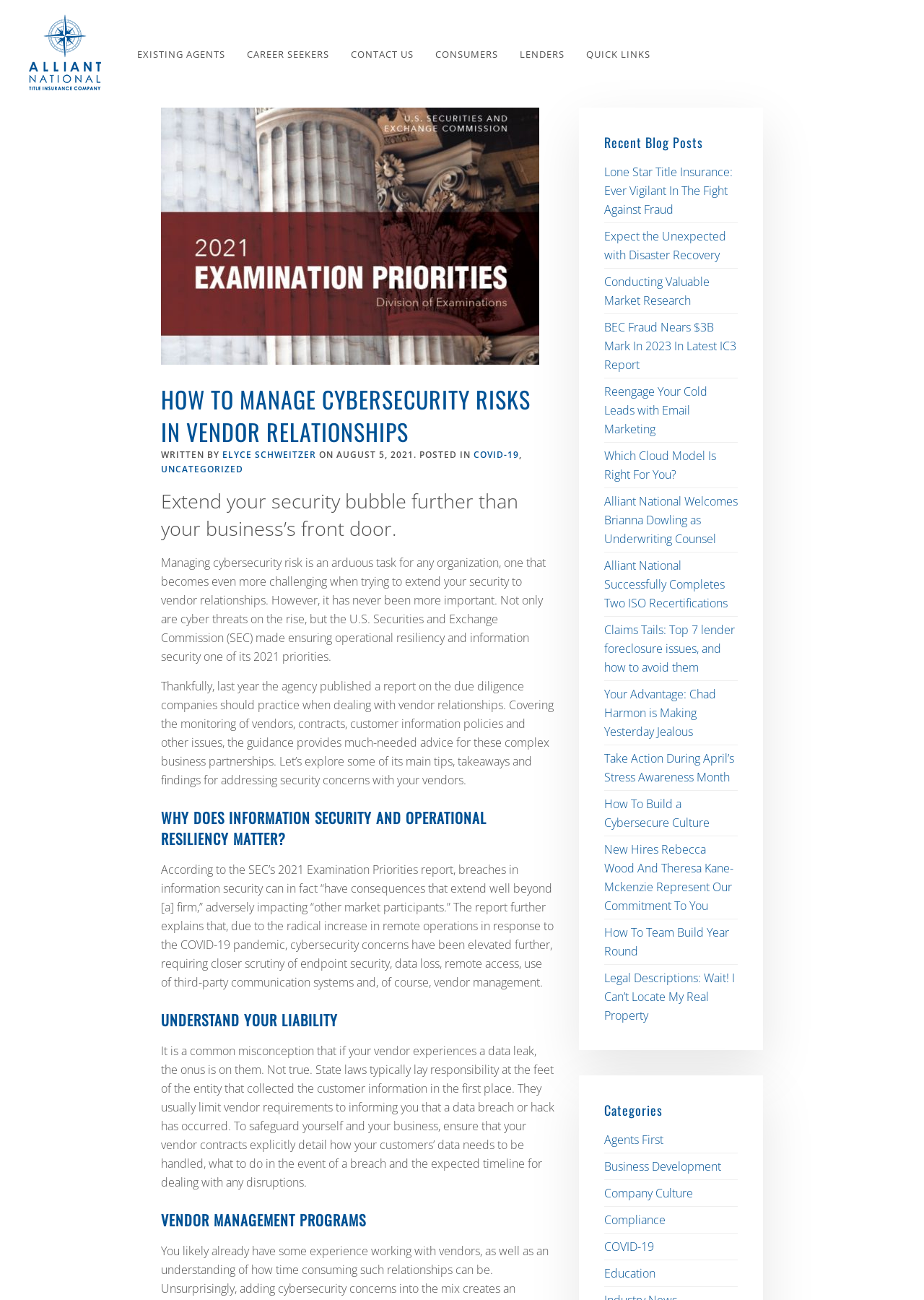Respond with a single word or phrase to the following question: What is the name of the author of the blog post?

Elyce Schweitzer